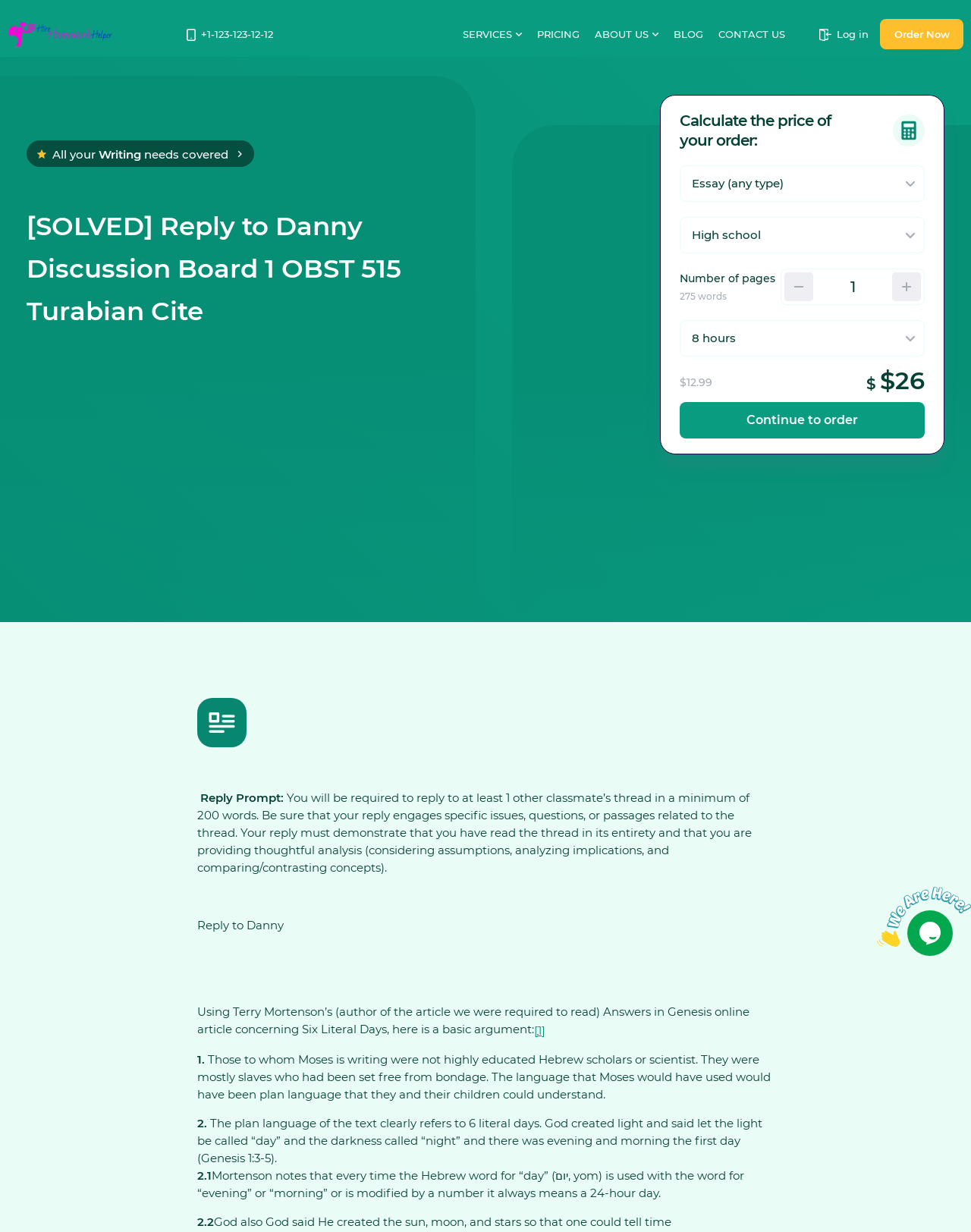Locate the bounding box coordinates of the item that should be clicked to fulfill the instruction: "Click on the 'Continue to order' button".

[0.7, 0.326, 0.952, 0.356]